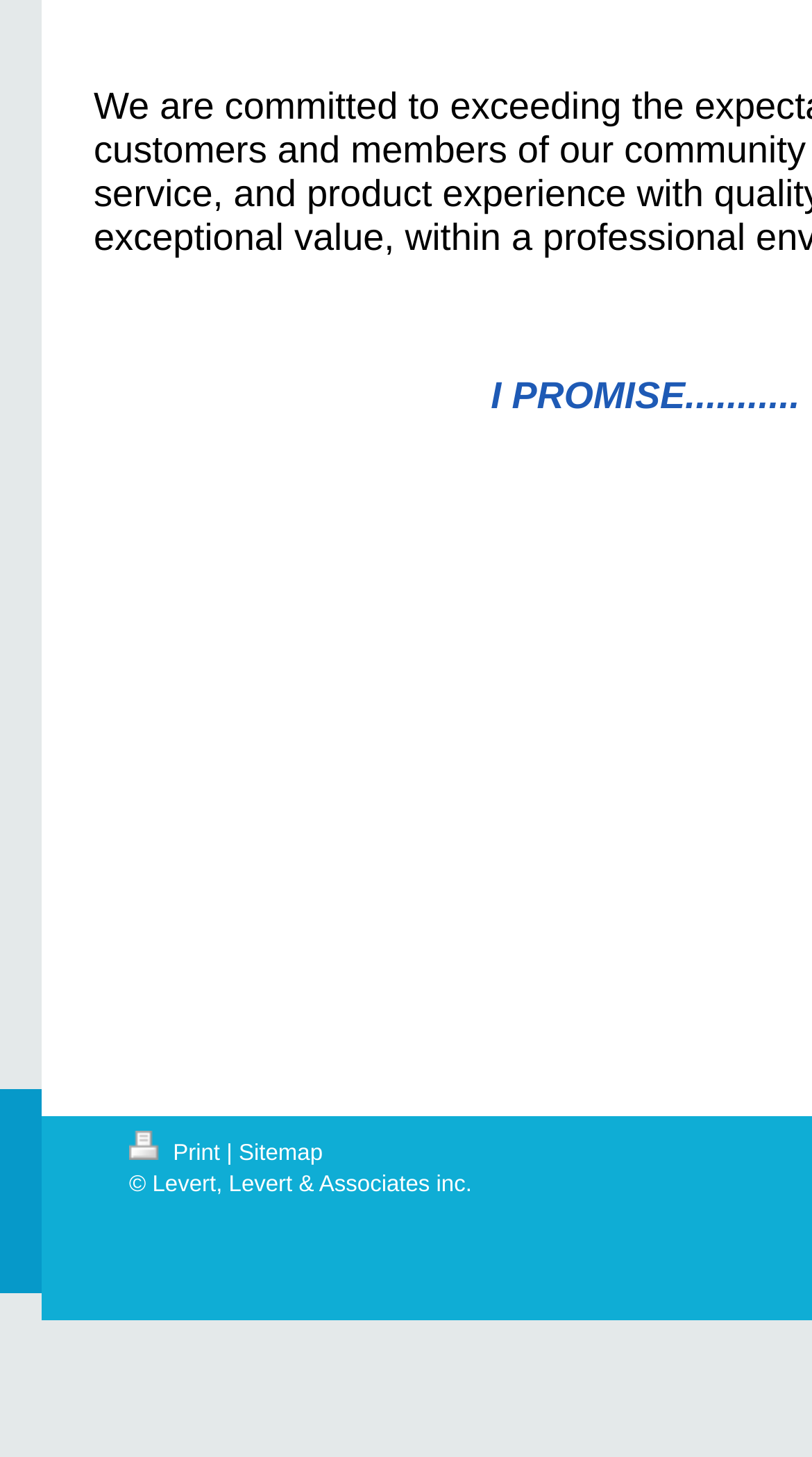How many links are there at the bottom?
Provide a short answer using one word or a brief phrase based on the image.

2